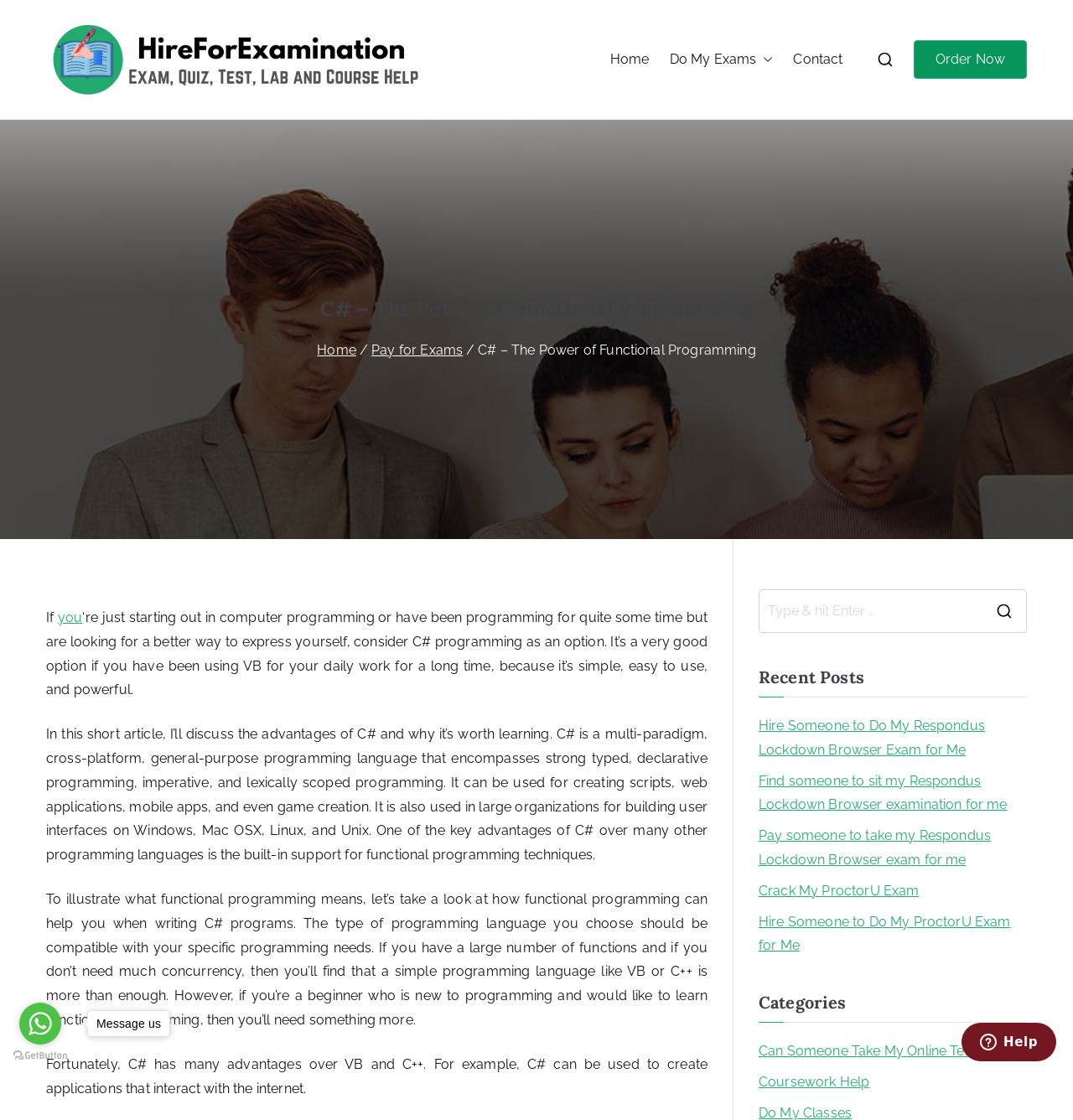From the given element description: "Crack My ProctorU Exam", find the bounding box for the UI element. Provide the coordinates as four float numbers between 0 and 1, in the order [left, top, right, bottom].

[0.707, 0.785, 0.857, 0.807]